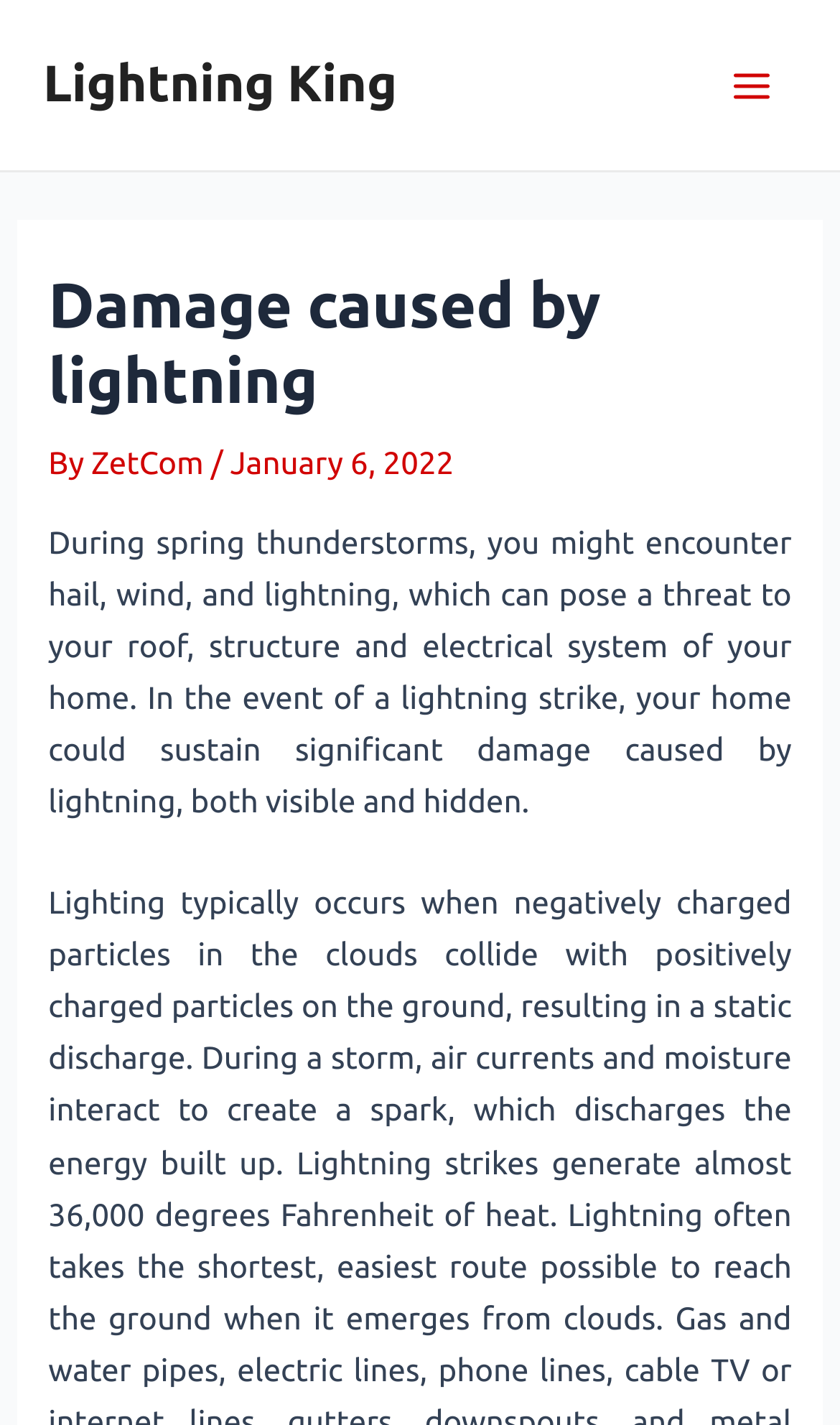Locate the primary heading on the webpage and return its text.

Damage caused by lightning